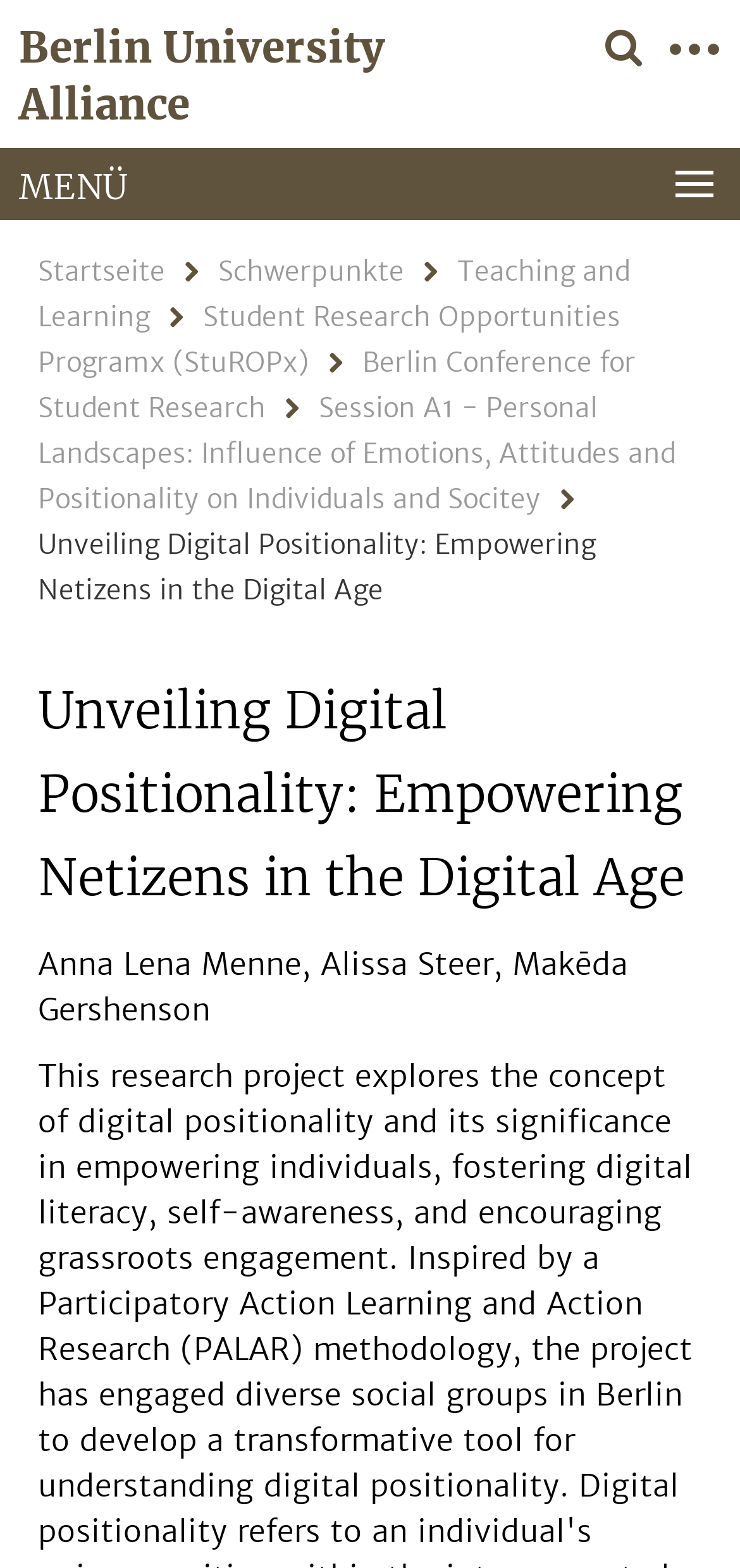Determine which piece of text is the heading of the webpage and provide it.

Unveiling Digital Positionality: Empowering Netizens in the Digital Age